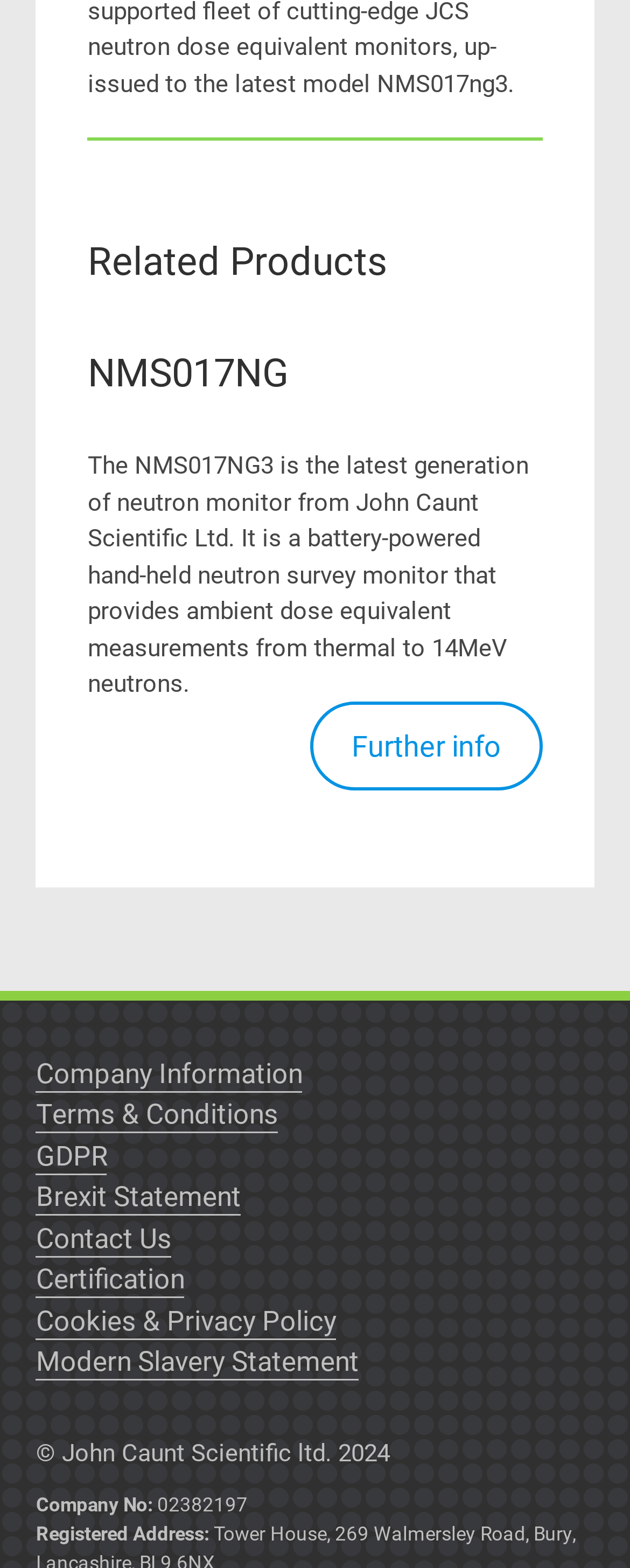Please determine the bounding box coordinates of the area that needs to be clicked to complete this task: 'View further information about NMS017NG'. The coordinates must be four float numbers between 0 and 1, formatted as [left, top, right, bottom].

[0.491, 0.447, 0.861, 0.504]